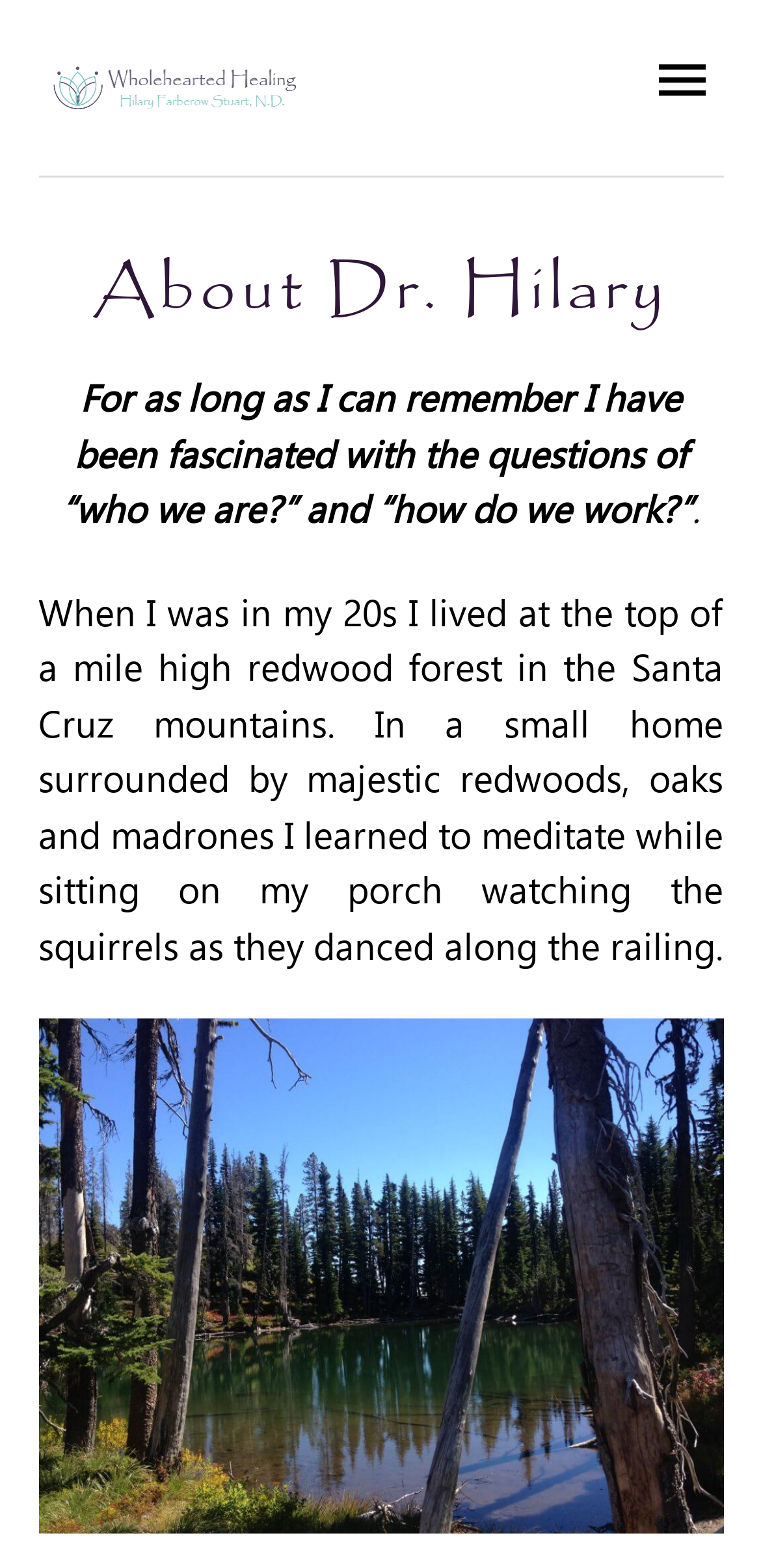What is the object on the bottom of the page?
Using the information from the image, give a concise answer in one word or a short phrase.

Image